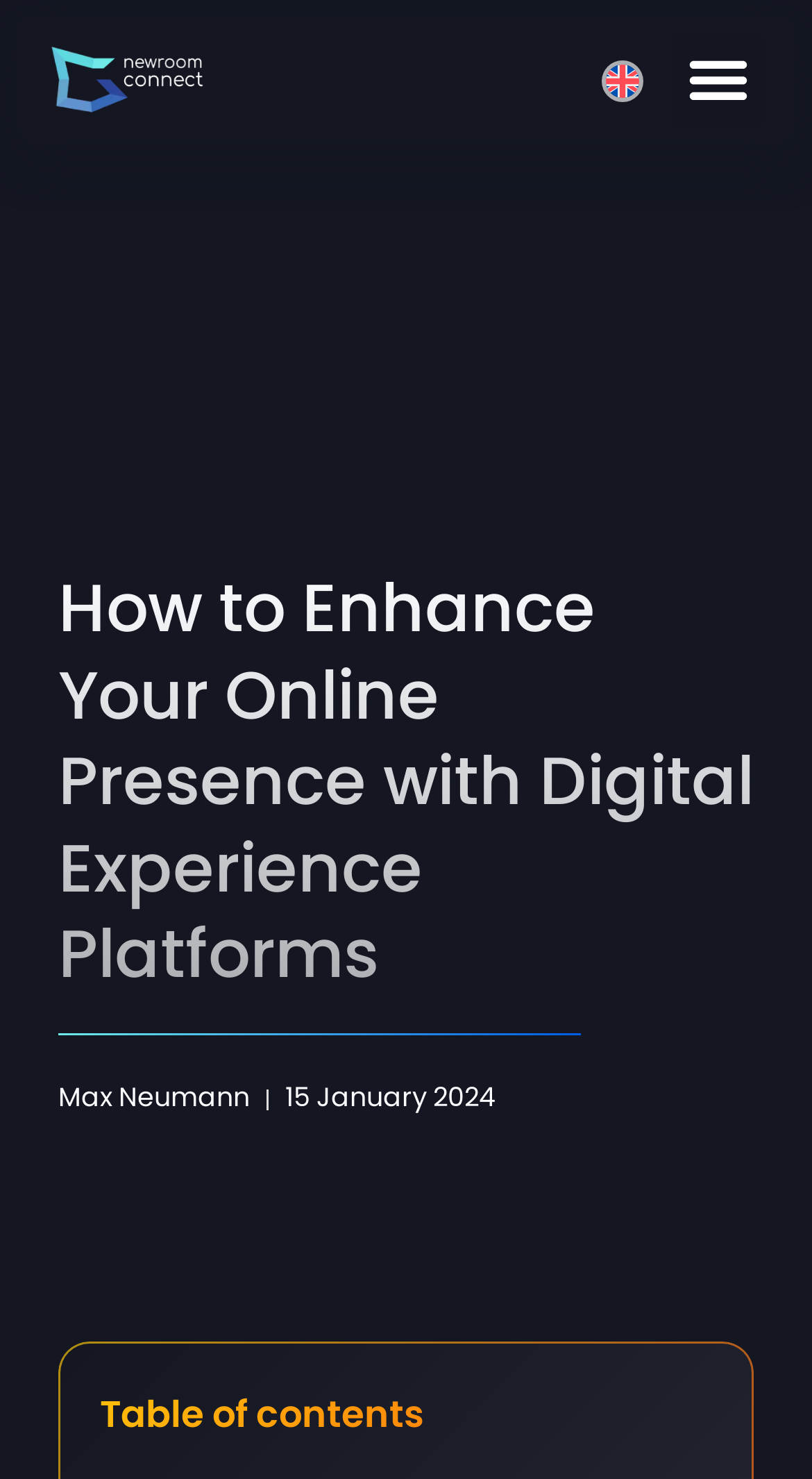What is the author of the article?
Carefully analyze the image and provide a thorough answer to the question.

By looking at the webpage, I can see the author's name 'Max Neumann' mentioned below the main heading, which indicates that Max Neumann is the author of the article.